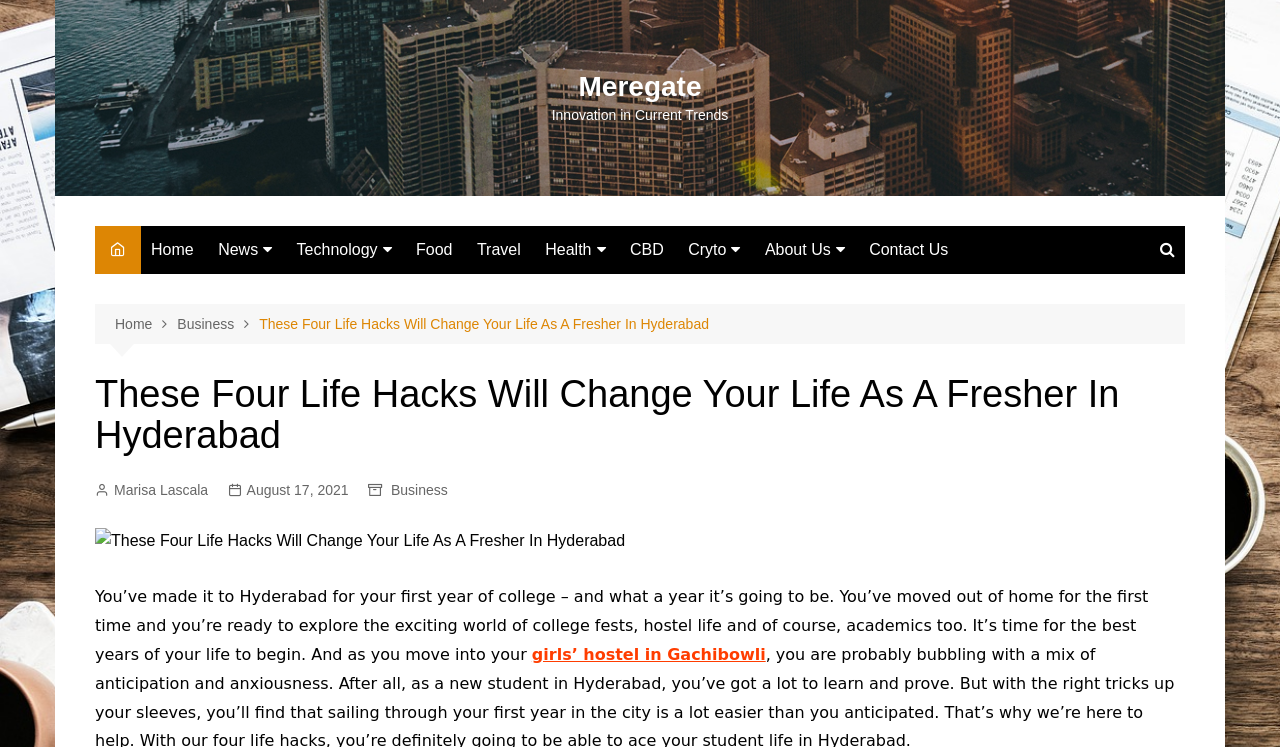Please answer the following question as detailed as possible based on the image: 
What is the name of the author of the article?

I determined the name of the author of the article by looking at the link with the person icon, which is located below the article title. The text next to the icon is 'Marisa Lascala', indicating the name of the author.